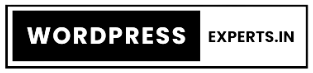Create an extensive caption that includes all significant details of the image.

The image features the logo of "WordPress Experts," prominently displaying the name in bold, white lettering against a sleek black background. This logo symbolizes a professional service aimed at enhancing WordPress websites, highlighting their expertise in optimizing performance and speed. Located in the context of an article focused on improving WordPress site speed, the logo reinforces the credibility and authority of the services offered by the brand. The succinct and modern design of the logo complements the overall theme of efficiency and professionalism, appealing to website owners looking for expert assistance.